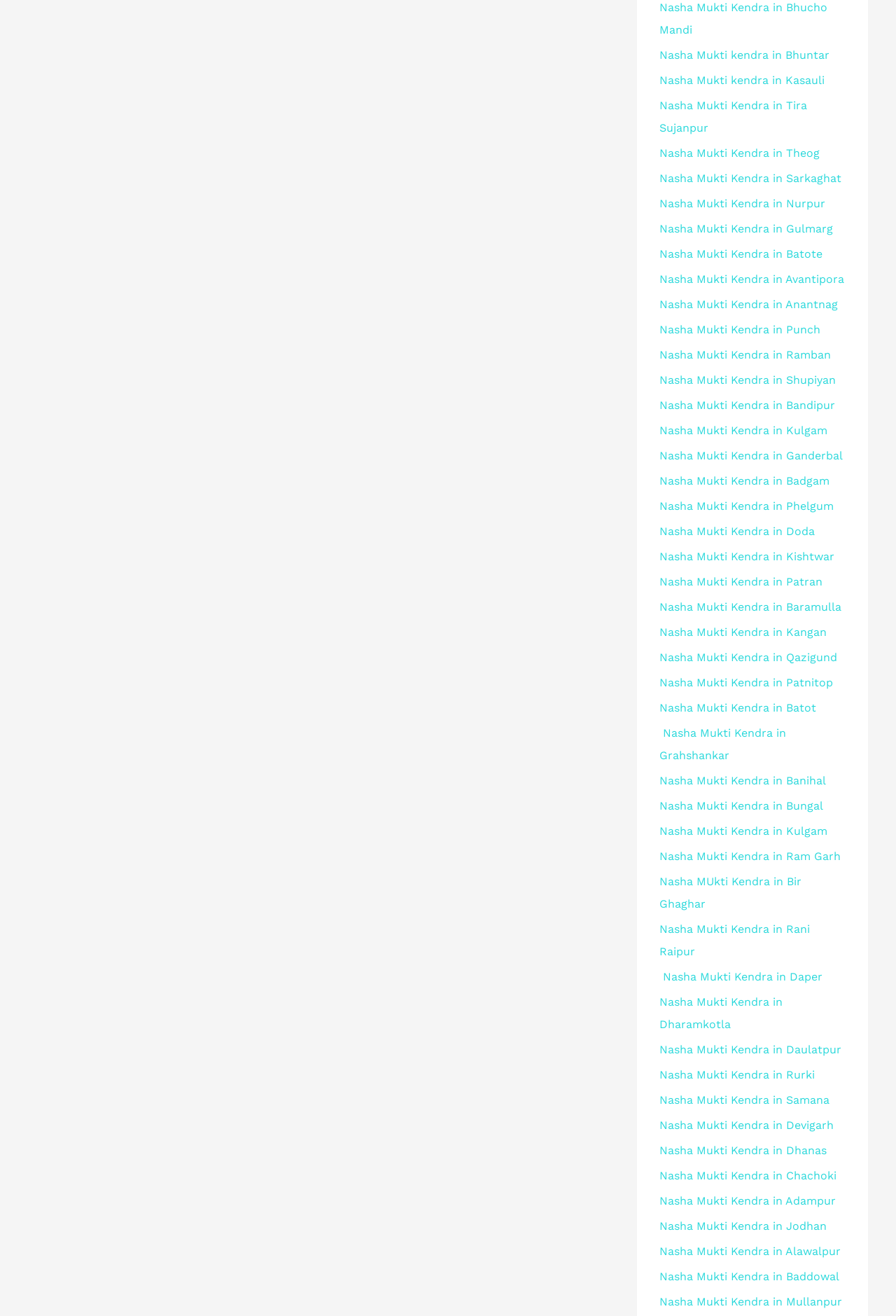Locate the bounding box coordinates of the UI element described by: "Members Resources". Provide the coordinates as four float numbers between 0 and 1, formatted as [left, top, right, bottom].

None